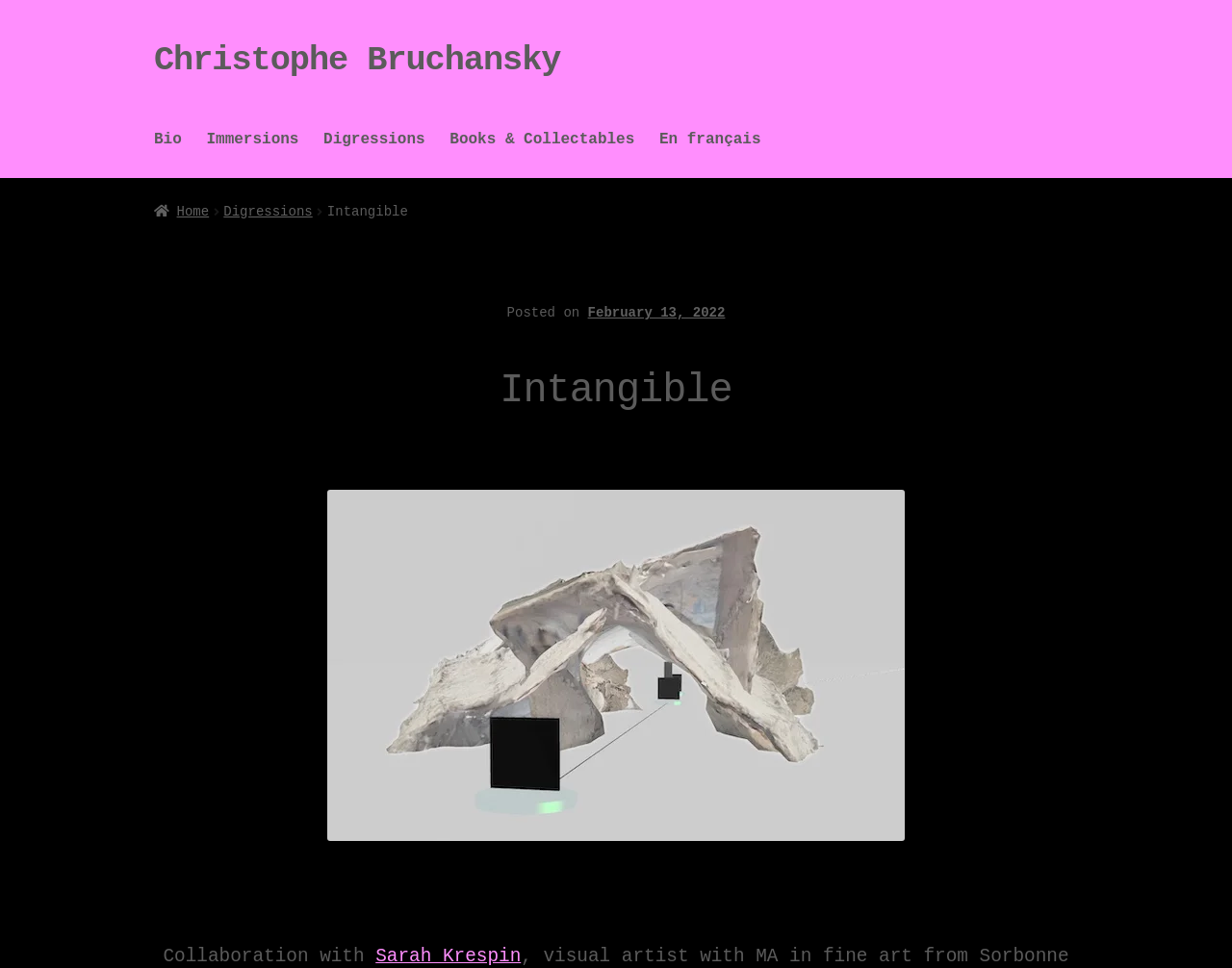What is the title of the current page?
Based on the image, give a concise answer in the form of a single word or short phrase.

Intangible